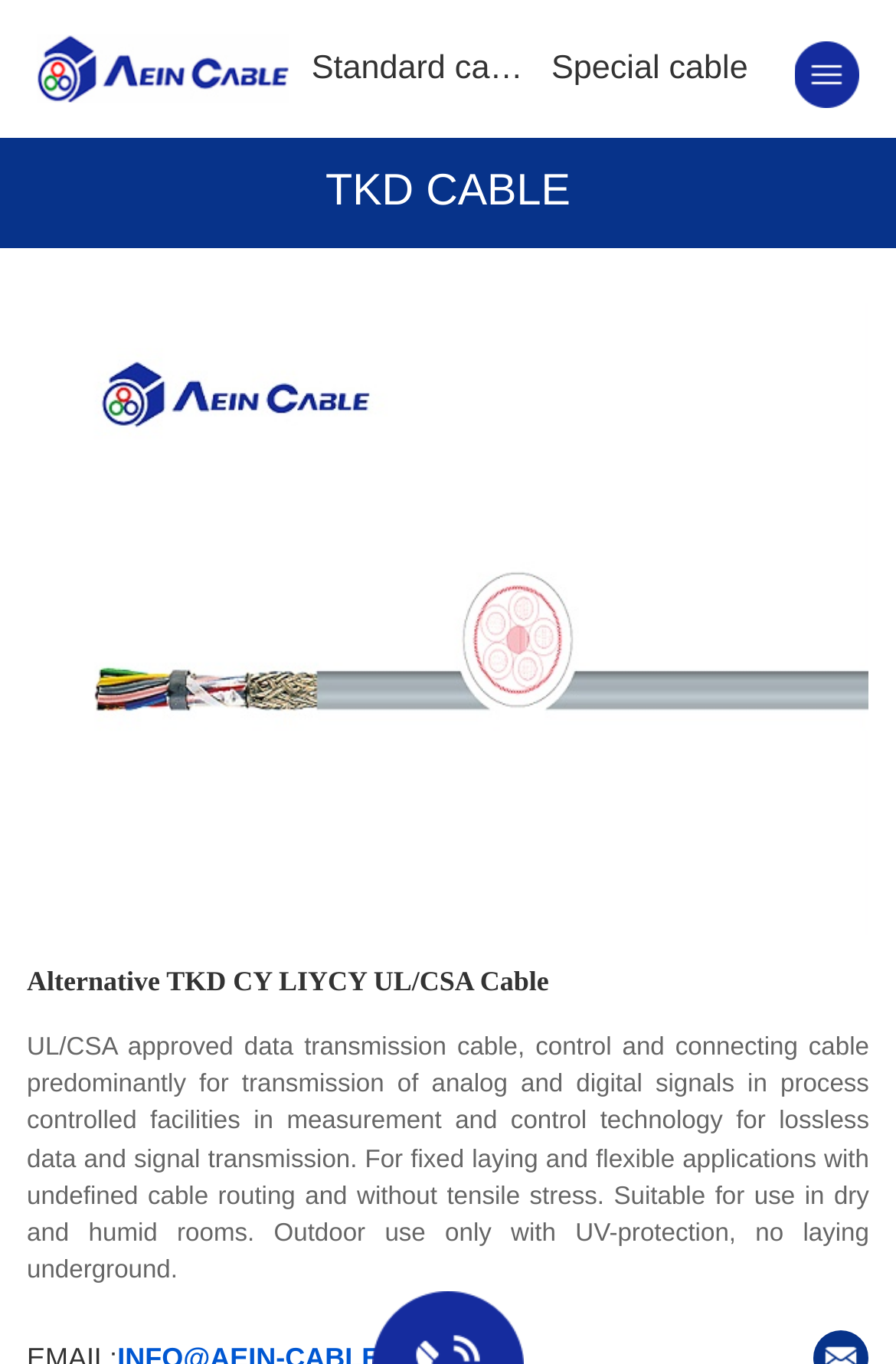Provide the bounding box coordinates of the HTML element this sentence describes: "Standard cable".

[0.348, 0.0, 0.593, 0.101]